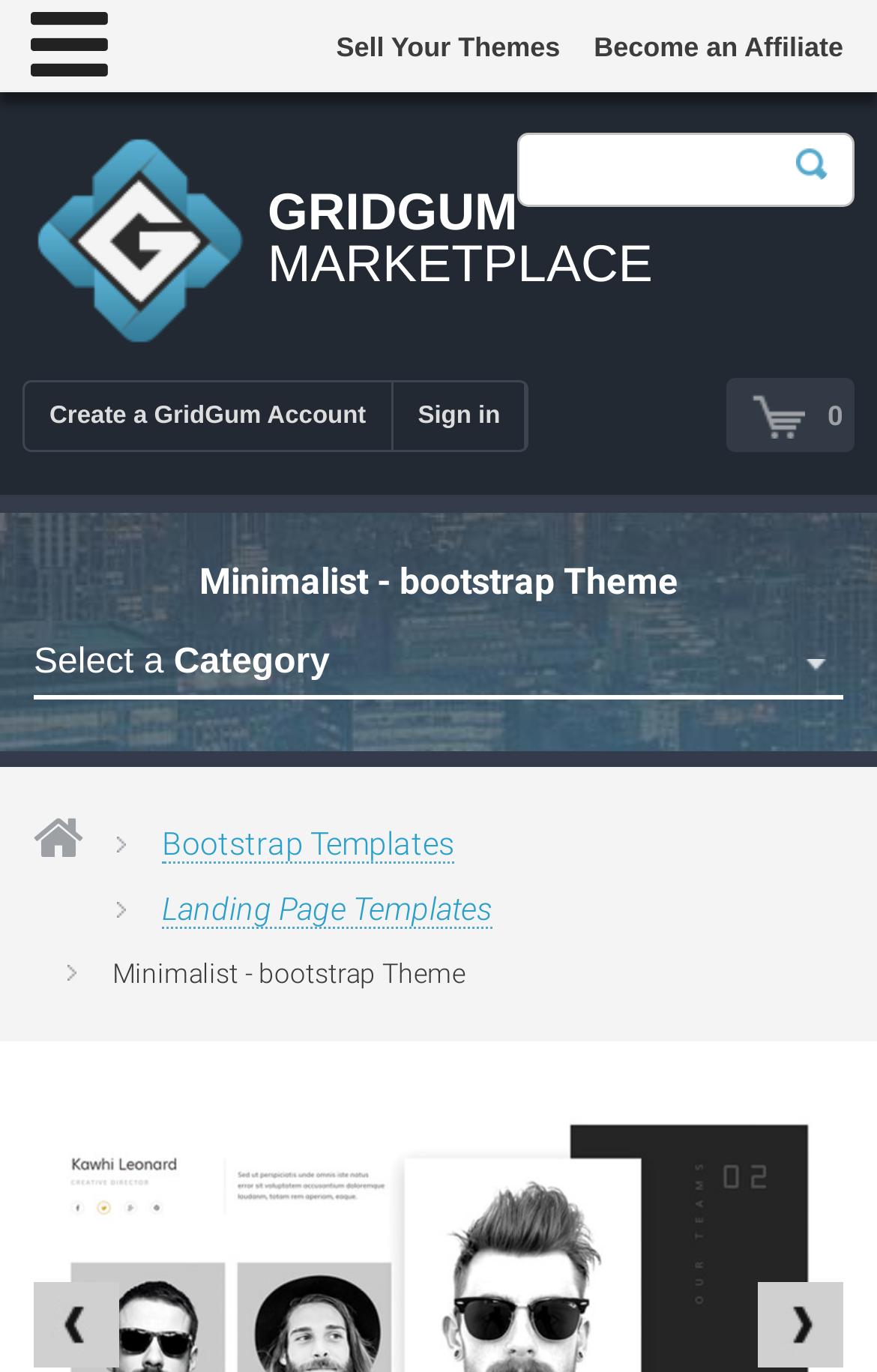Your task is to find and give the main heading text of the webpage.

Minimalist - bootstrap Theme